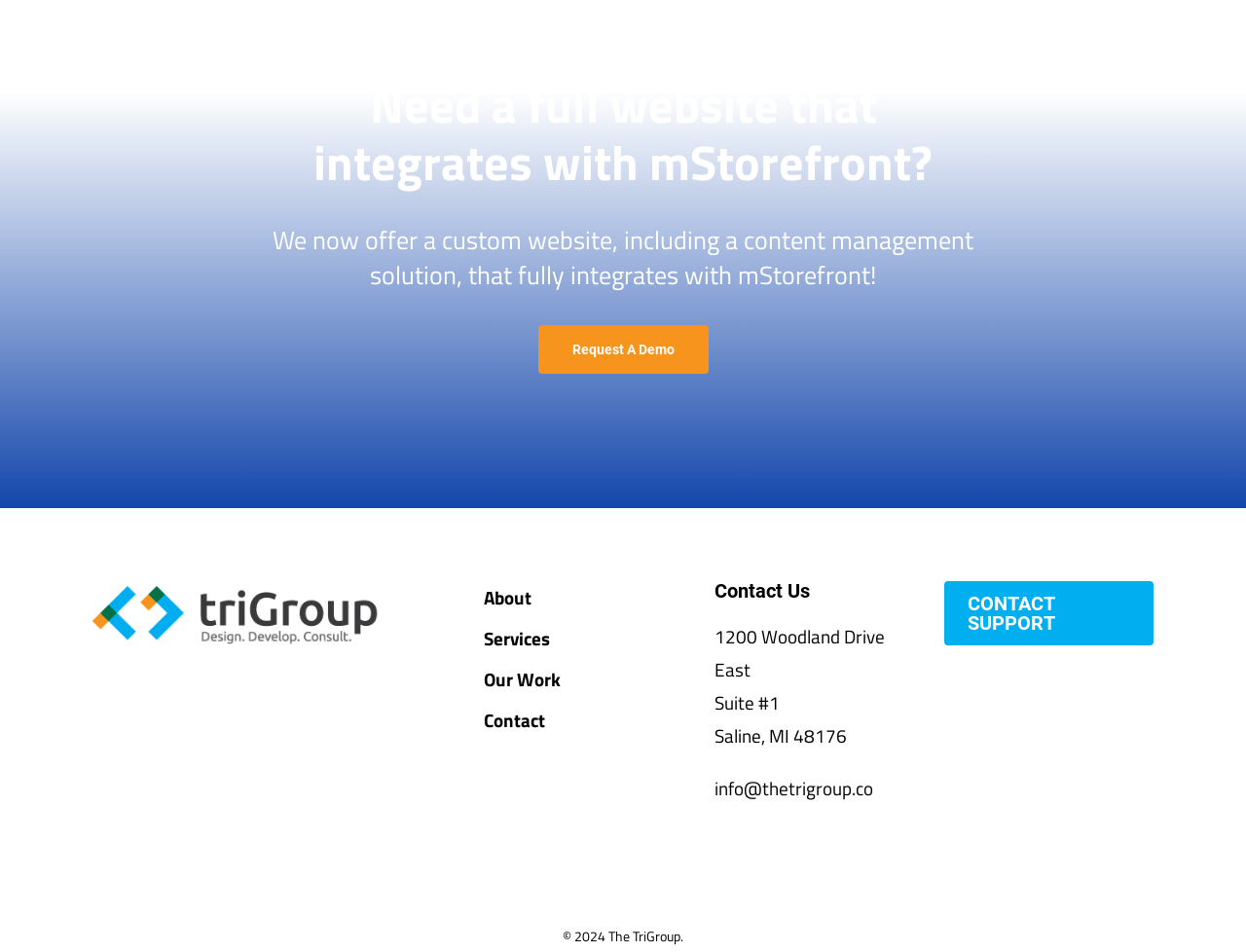Find the bounding box coordinates for the area that must be clicked to perform this action: "Visit the about page".

[0.388, 0.592, 0.427, 0.621]